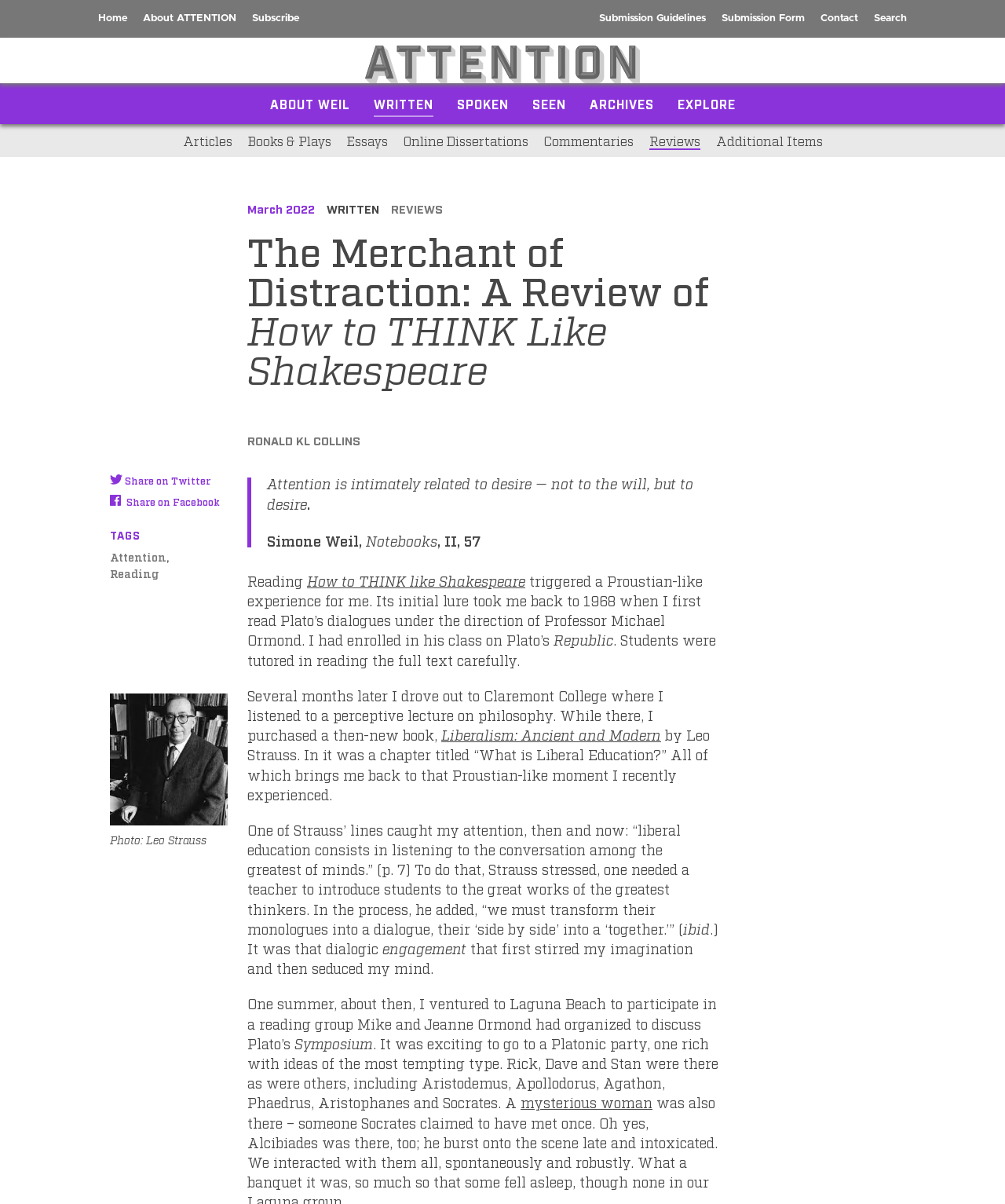Who is the author of the article?
Based on the screenshot, give a detailed explanation to answer the question.

The author's name can be found in the StaticText element with the text 'RONALD KL COLLINS', which is located below the heading element with the text 'The Merchant of Distraction: A Review of How to THINK Like Shakespeare'.